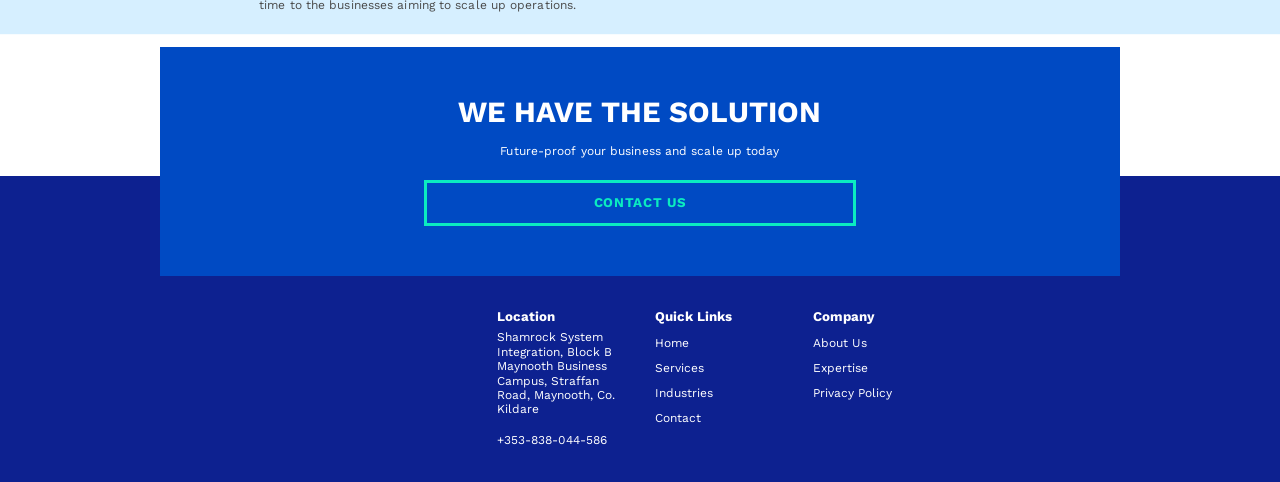What is the company's phone number?
From the image, respond using a single word or phrase.

+353-838-044-586